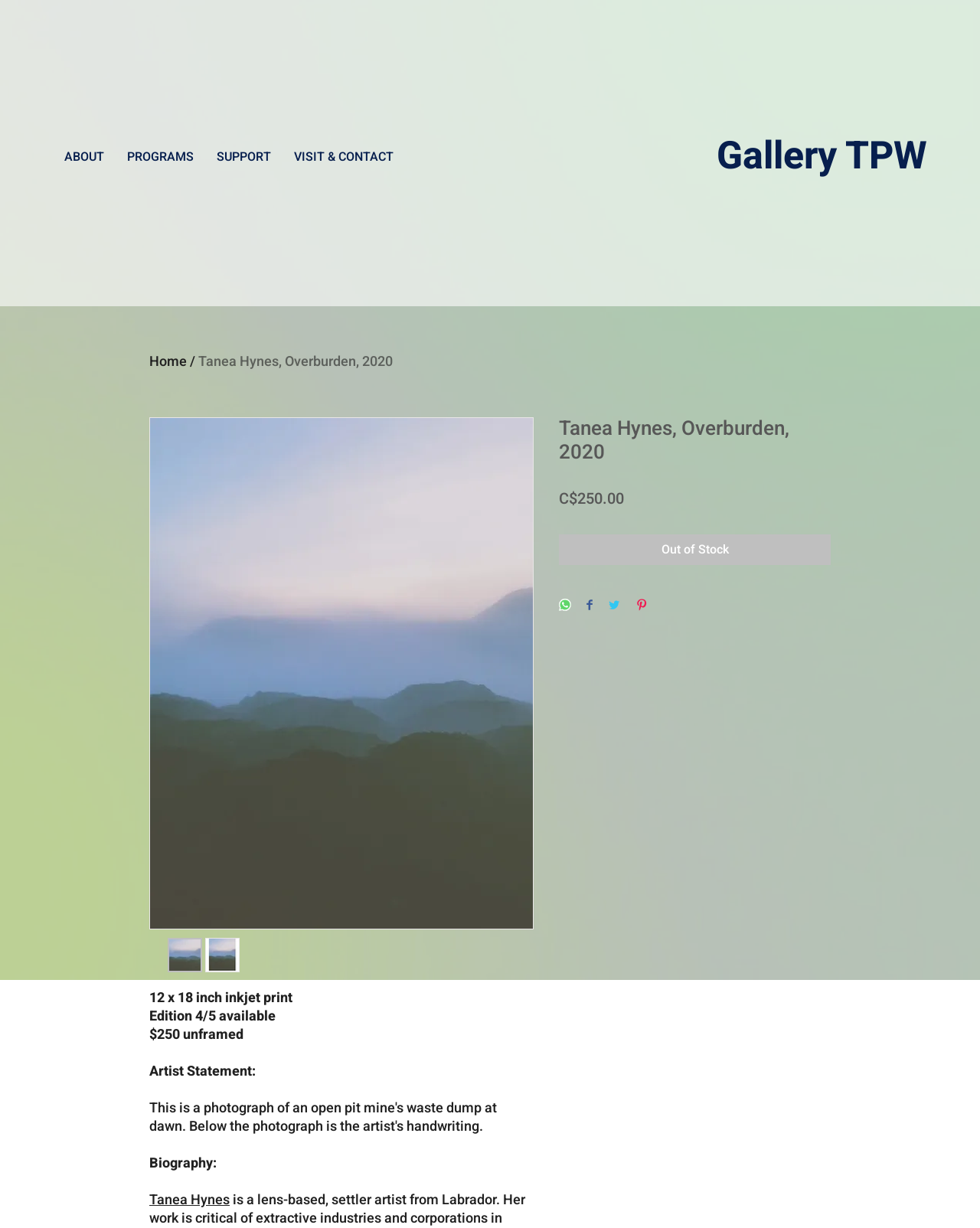Identify the bounding box coordinates for the UI element described as: "alt="Thumbnail: Tanea Hynes, Overburden, 2020"".

[0.209, 0.764, 0.244, 0.792]